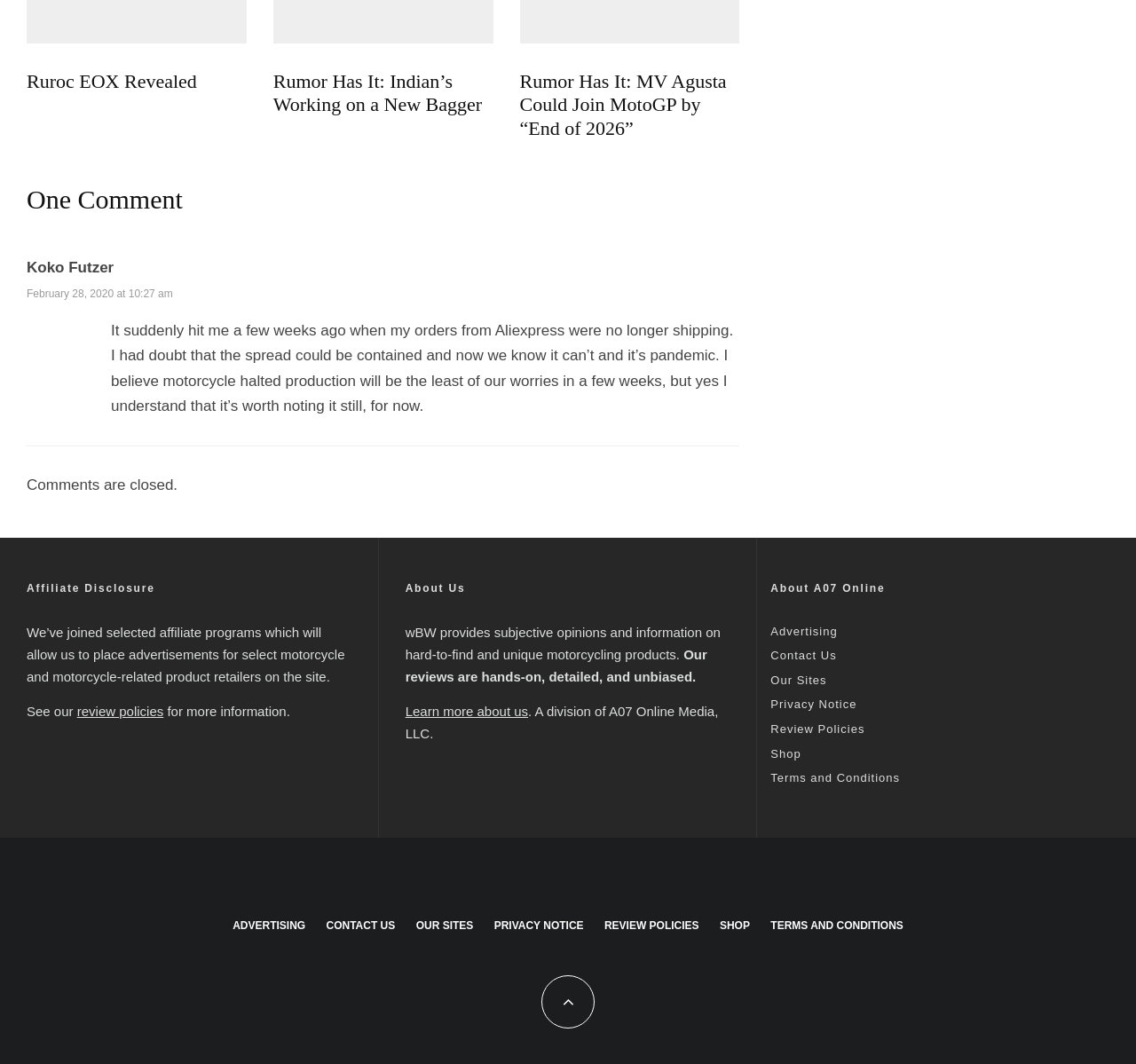Please give a concise answer to this question using a single word or phrase: 
What is the status of comments on the website?

Comments are closed